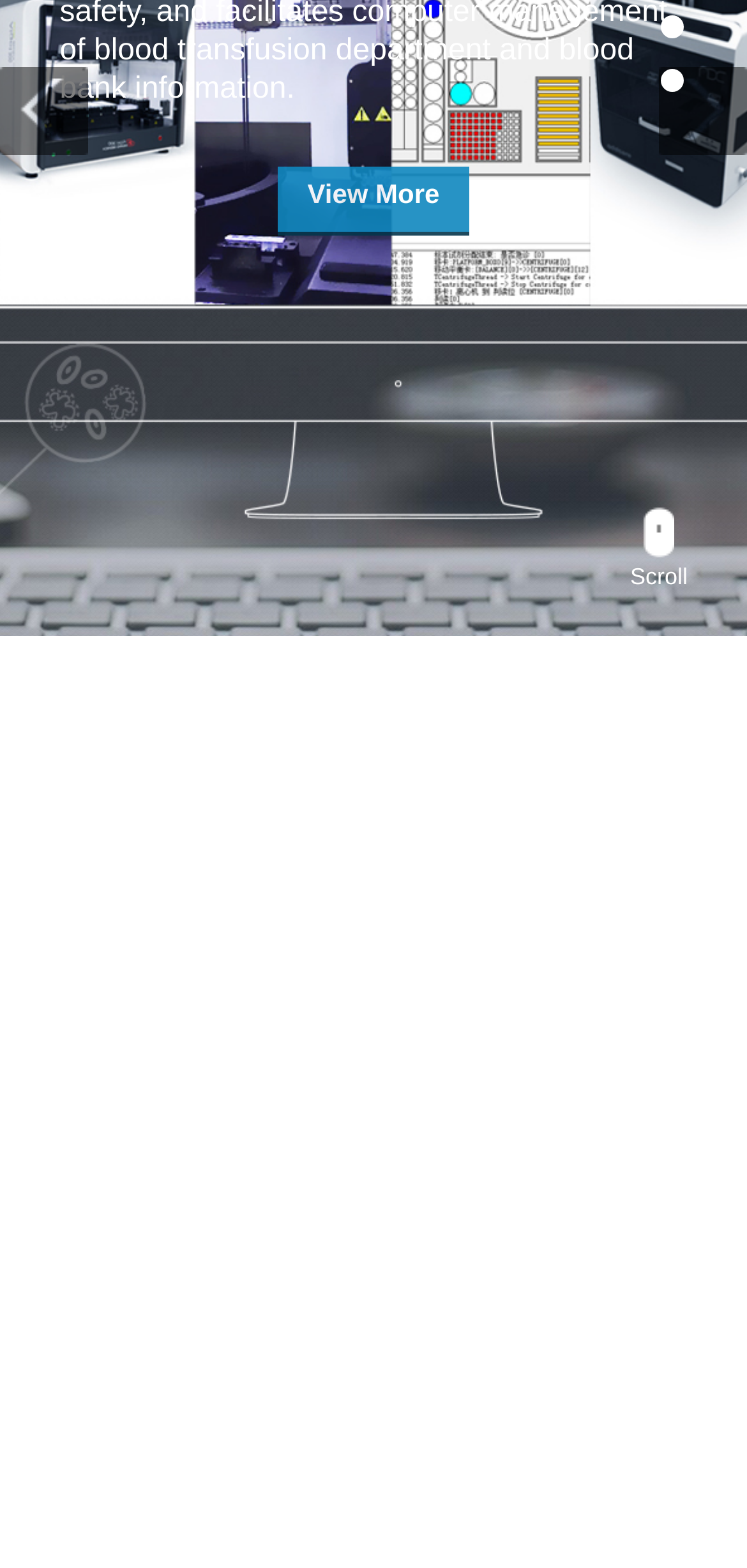Bounding box coordinates must be specified in the format (top-left x, top-left y, bottom-right x, bottom-right y). All values should be floating point numbers between 0 and 1. What are the bounding box coordinates of the UI element described as: Next

[0.882, 0.006, 1.0, 0.062]